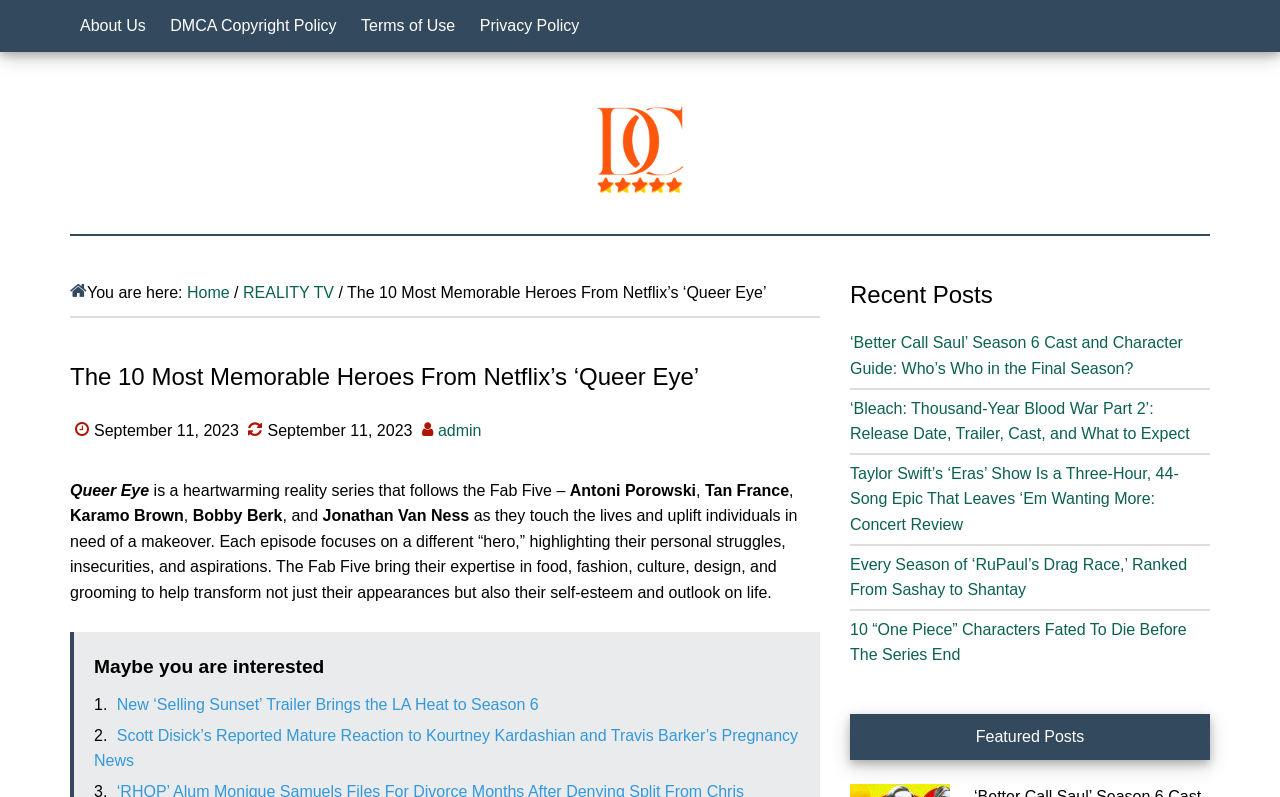Show the bounding box coordinates for the element that needs to be clicked to execute the following instruction: "Click on the 'About Us' link". Provide the coordinates in the form of four float numbers between 0 and 1, i.e., [left, top, right, bottom].

[0.055, 0.0, 0.122, 0.065]